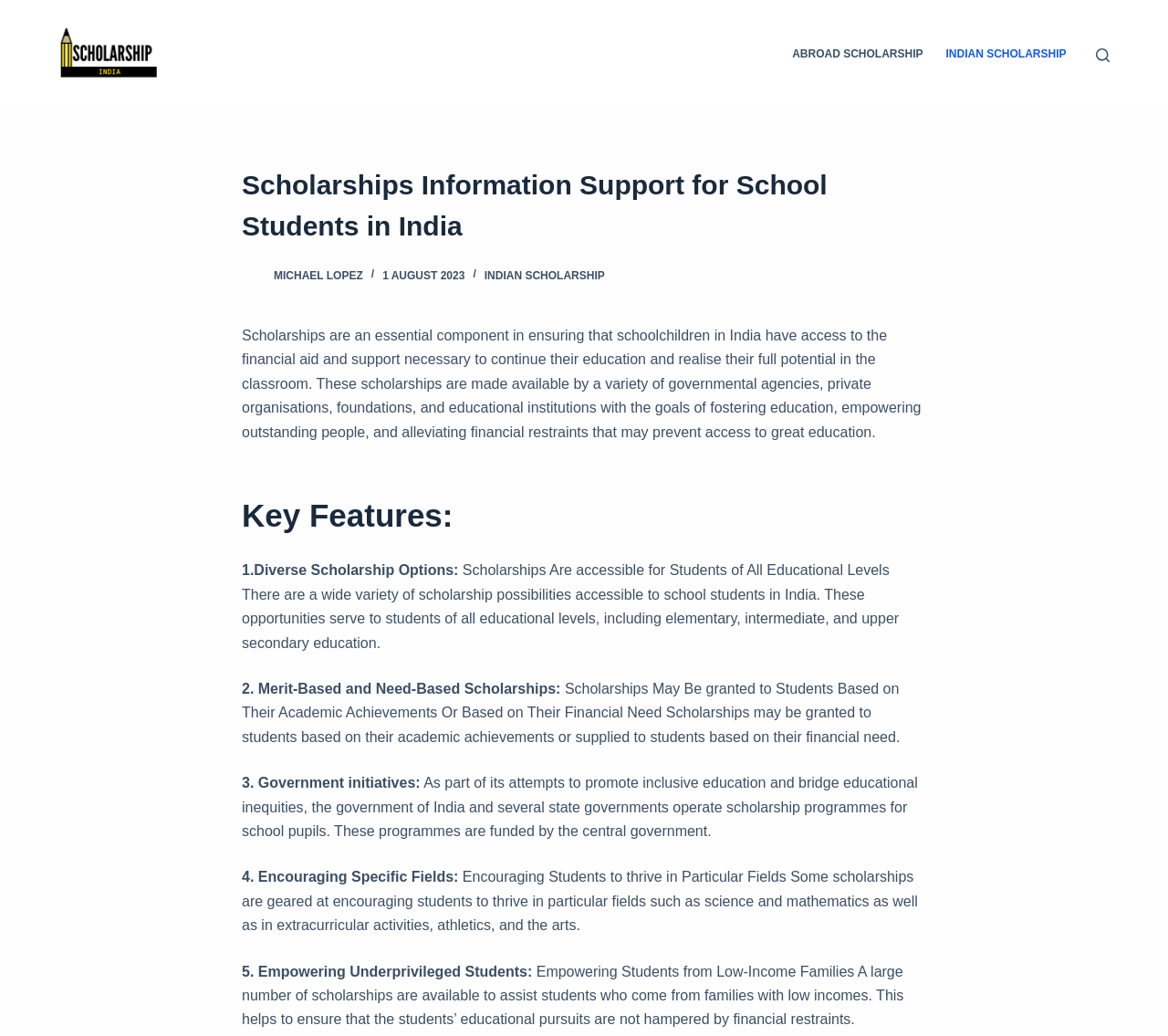Using the provided description susandra@susandrasculpts.com, find the bounding box coordinates for the UI element. Provide the coordinates in (top-left x, top-left y, bottom-right x, bottom-right y) format, ensuring all values are between 0 and 1.

None